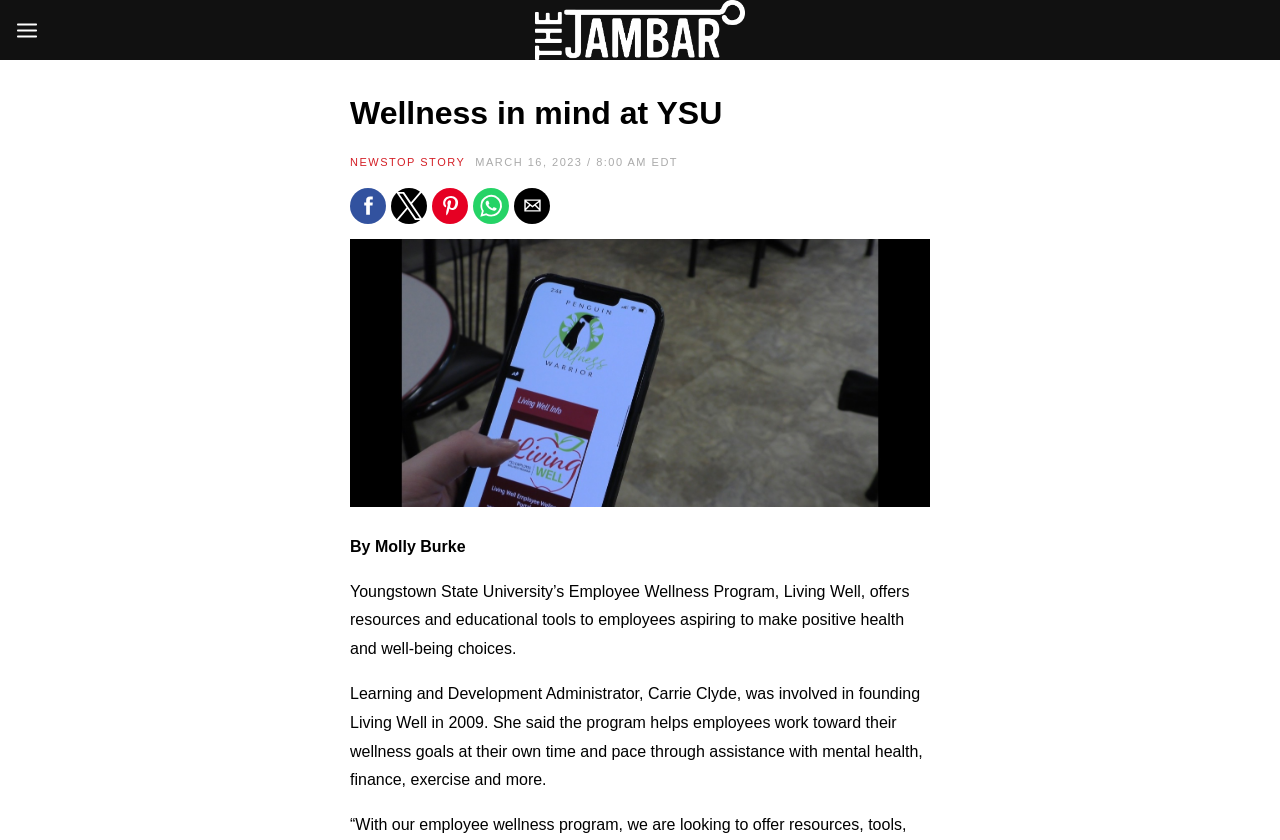Given the element description "News" in the screenshot, predict the bounding box coordinates of that UI element.

[0.273, 0.186, 0.304, 0.2]